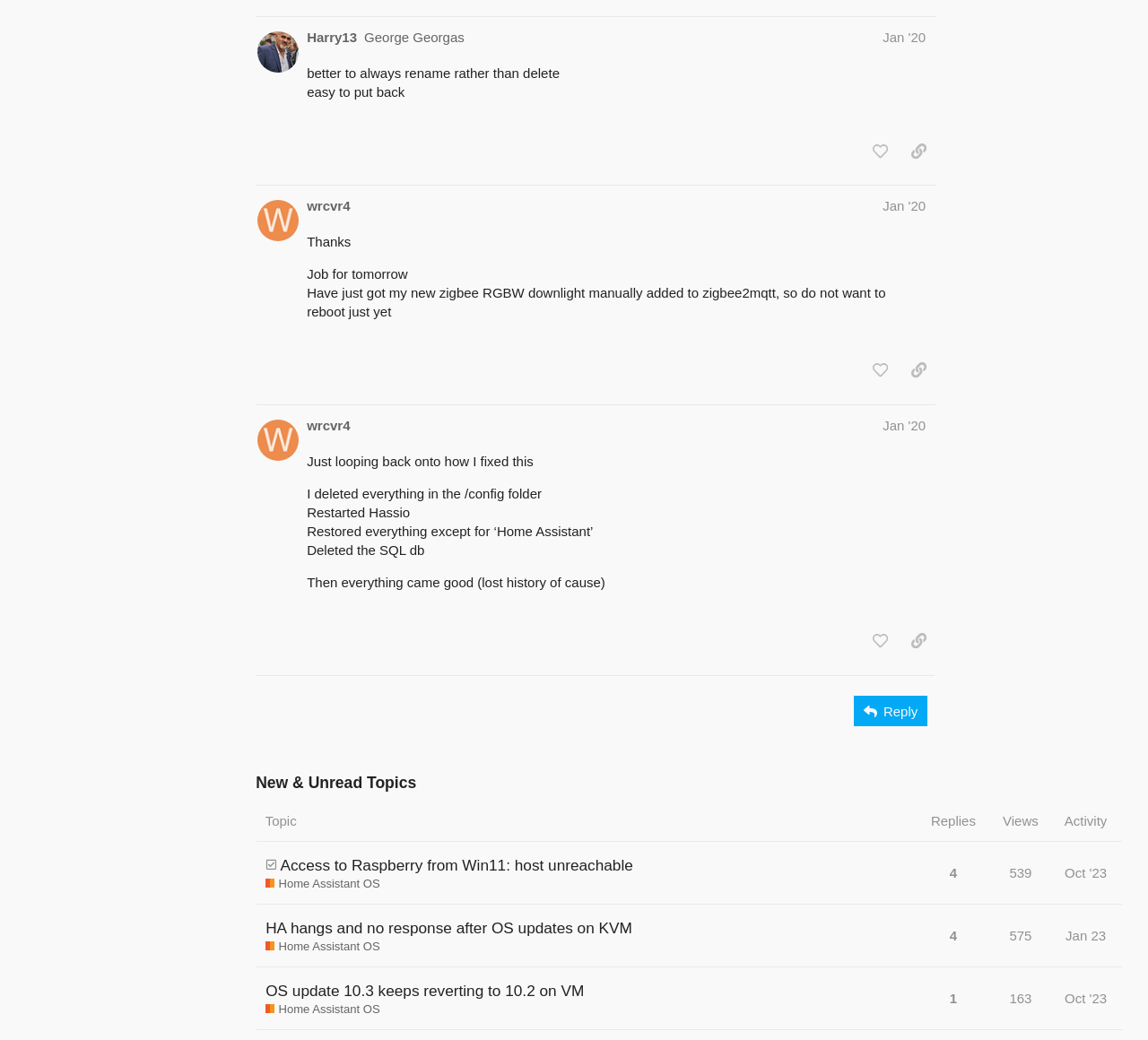Locate the bounding box coordinates of the area where you should click to accomplish the instruction: "reply".

[0.744, 0.669, 0.808, 0.698]